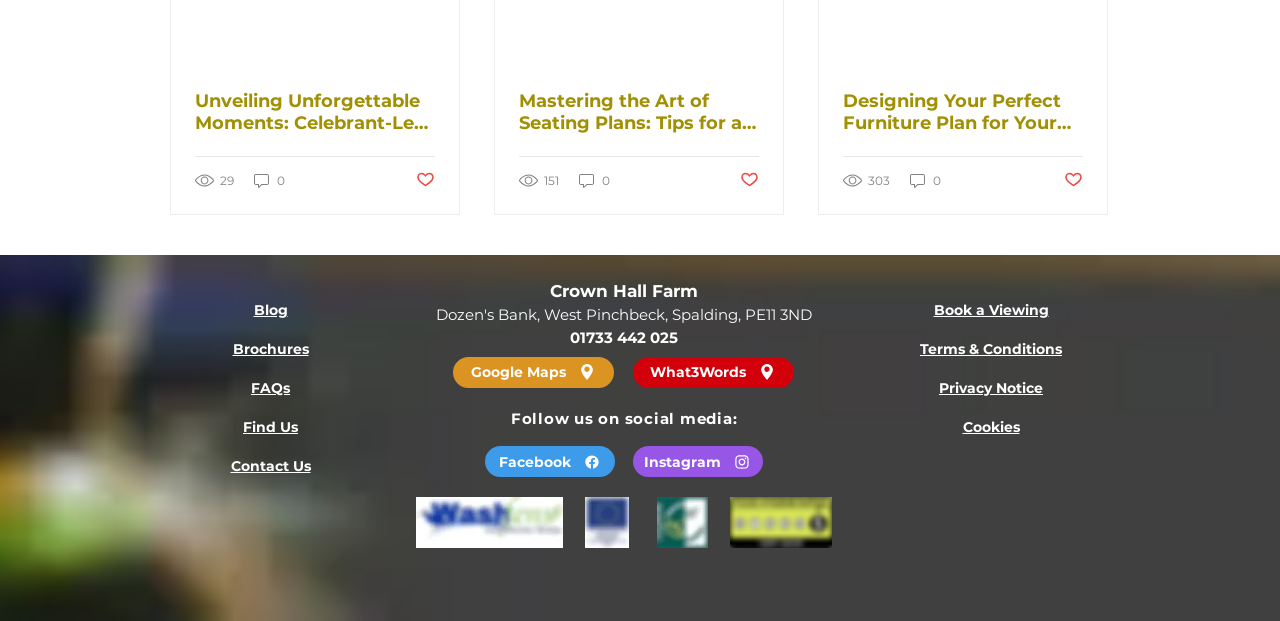Extract the bounding box coordinates for the described element: "Terms & Conditions". The coordinates should be represented as four float numbers between 0 and 1: [left, top, right, bottom].

[0.719, 0.547, 0.83, 0.576]